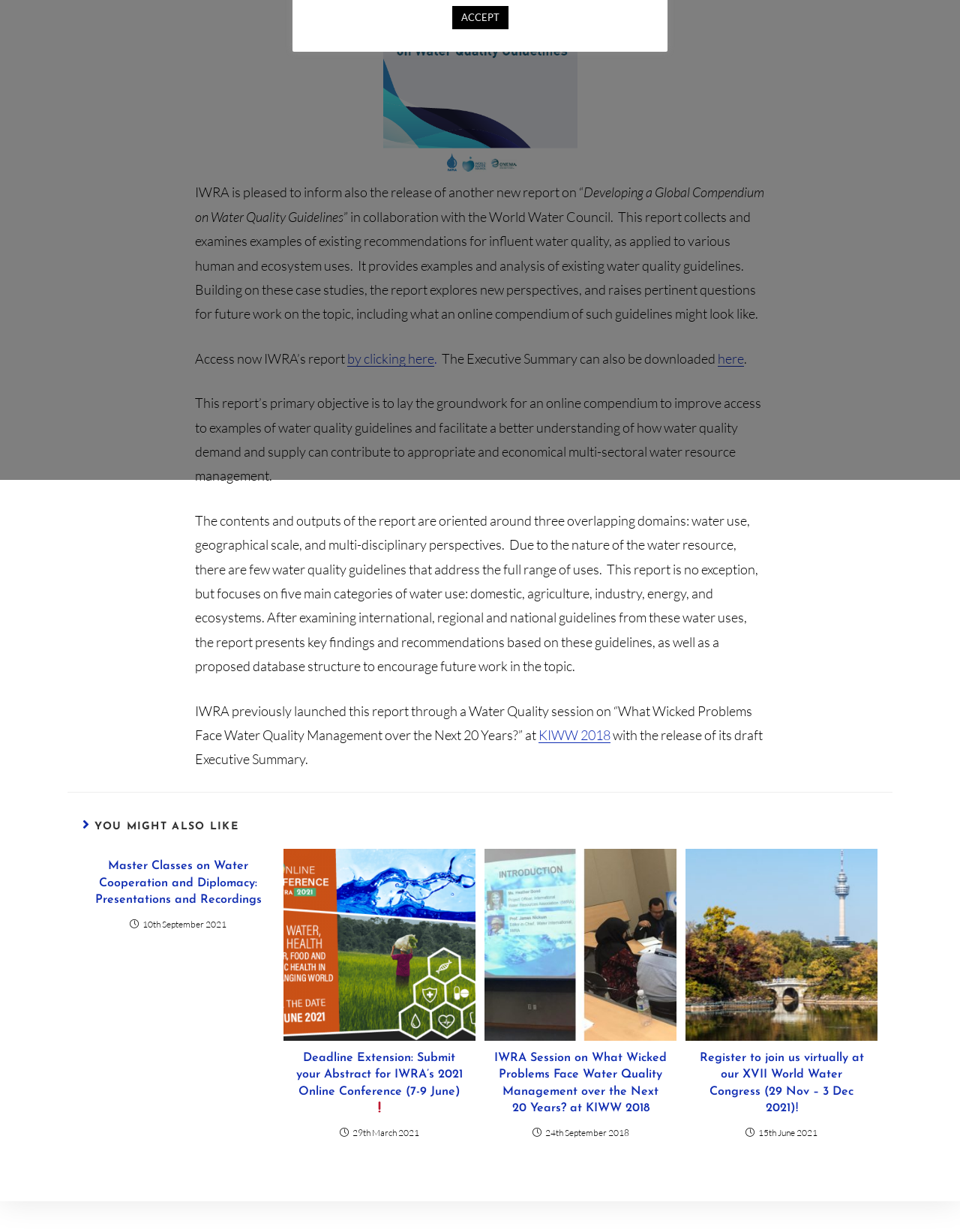Using the given element description, provide the bounding box coordinates (top-left x, top-left y, bottom-right x, bottom-right y) for the corresponding UI element in the screenshot: here

[0.748, 0.284, 0.775, 0.298]